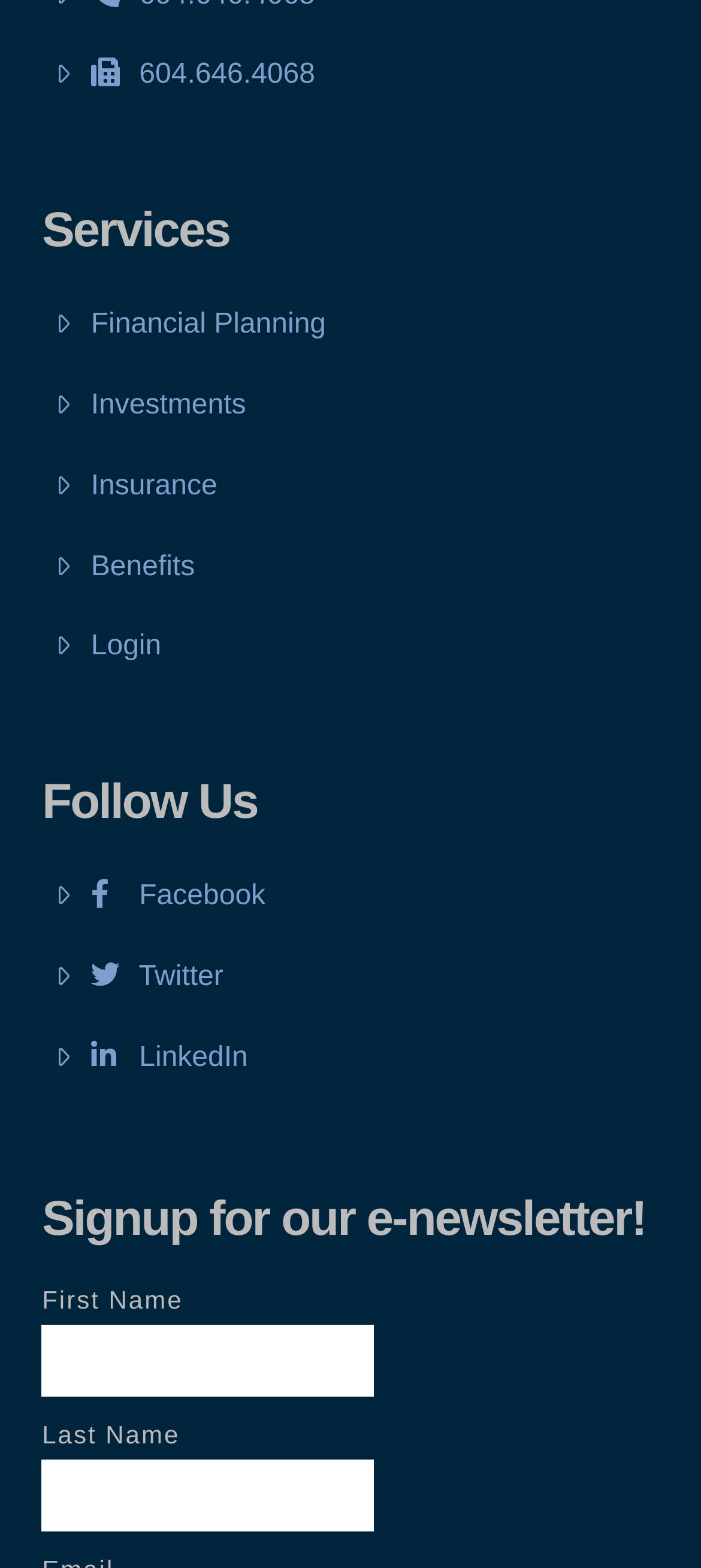Bounding box coordinates are specified in the format (top-left x, top-left y, bottom-right x, bottom-right y). All values are floating point numbers bounded between 0 and 1. Please provide the bounding box coordinate of the region this sentence describes: by Stigan Media Inc

[0.396, 0.798, 0.692, 0.812]